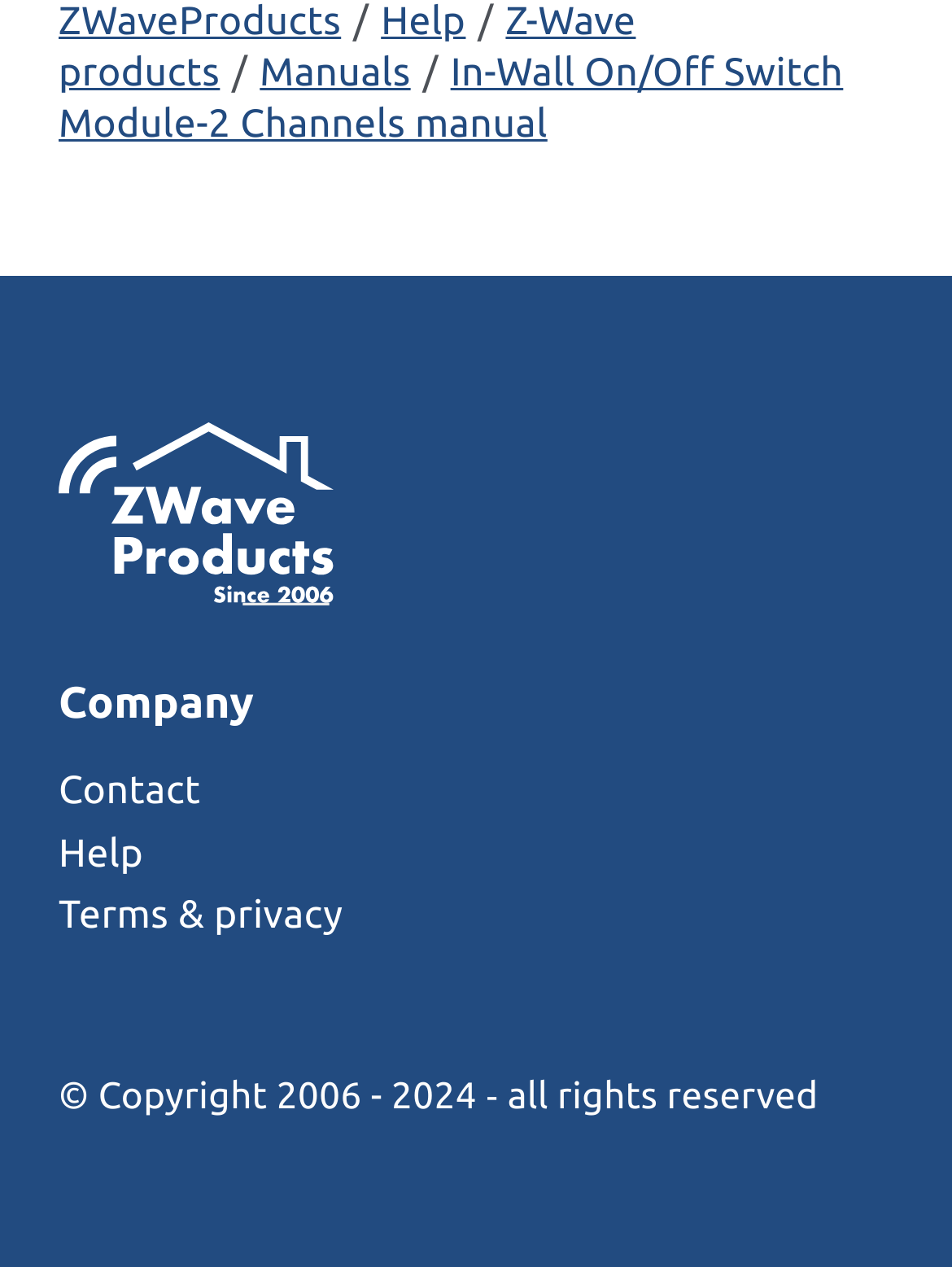Identify the bounding box of the UI element that matches this description: "Help".

[0.4, 0.0, 0.489, 0.035]